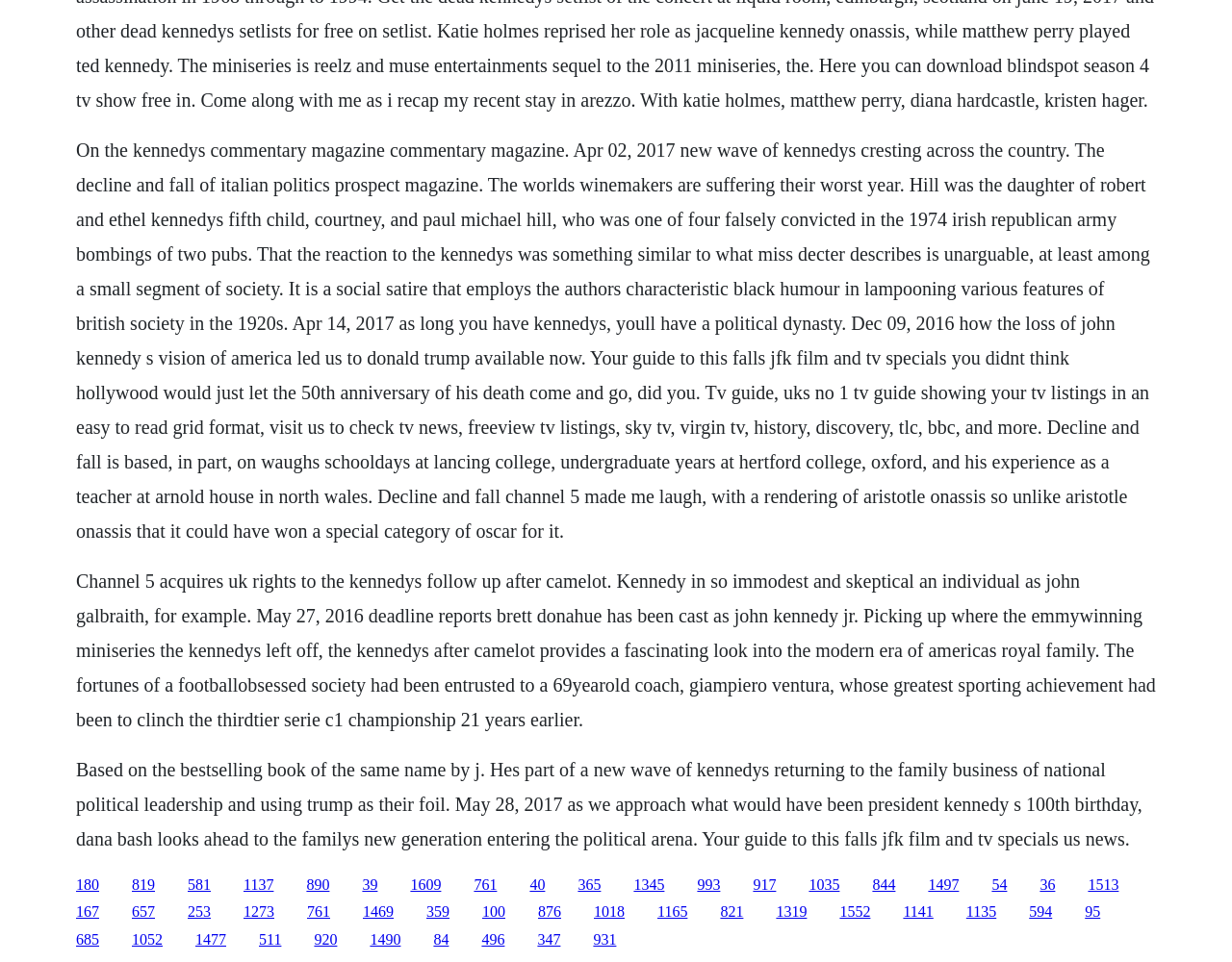Please find and report the bounding box coordinates of the element to click in order to perform the following action: "Click the link '890'". The coordinates should be expressed as four float numbers between 0 and 1, in the format [left, top, right, bottom].

[0.249, 0.911, 0.268, 0.928]